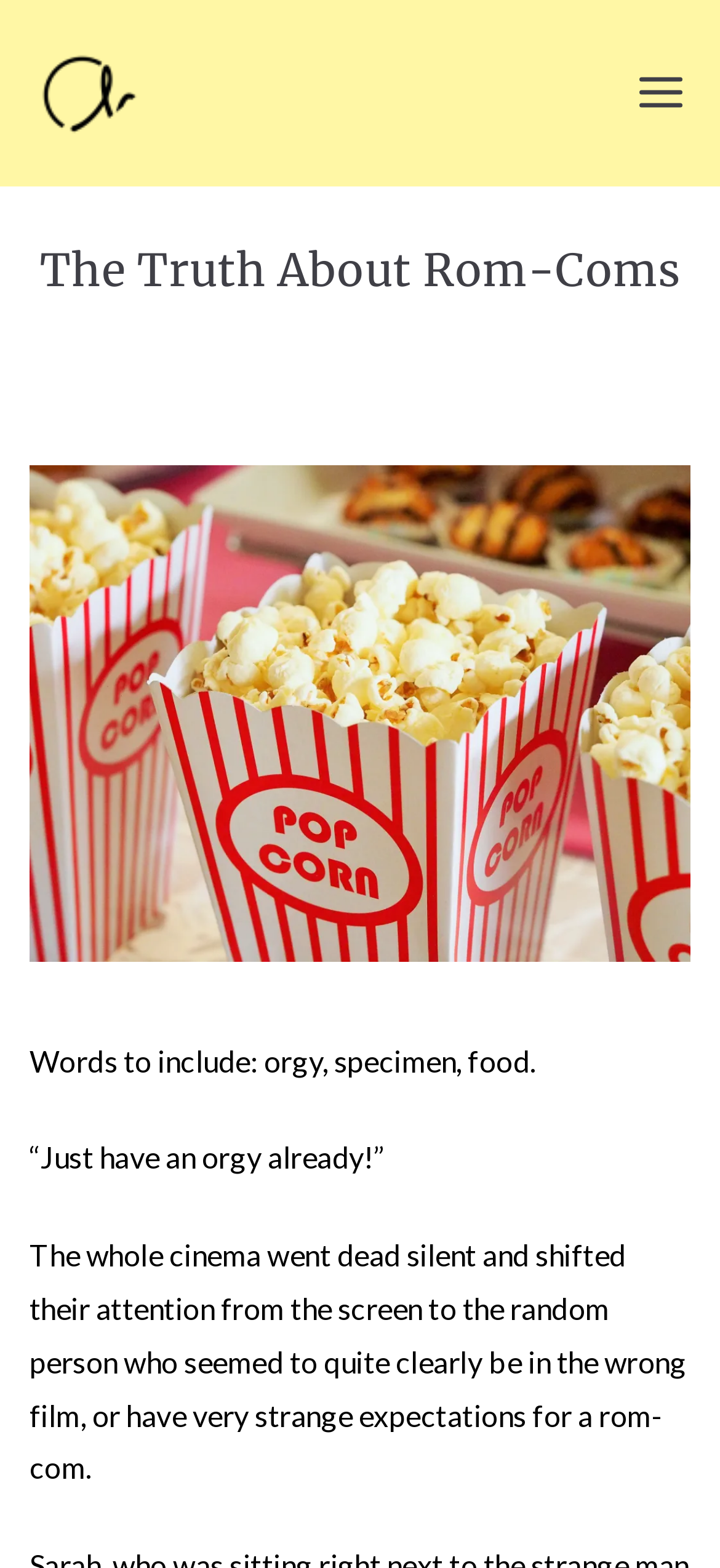Extract the bounding box coordinates for the HTML element that matches this description: "Alaine Thompson". The coordinates should be four float numbers between 0 and 1, i.e., [left, top, right, bottom].

[0.246, 0.061, 0.719, 0.179]